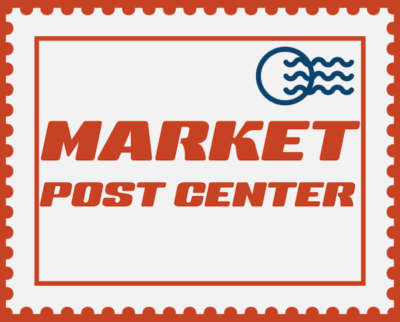Describe every detail you can see in the image.

The image features a bold and stylized logo for "Market Post Center." The logo is designed to resemble a postal stamp, framed with a characteristic scalloped border in a vibrant red color. The text "MARKET" is prominently displayed in large, capitalized, and bold font, conveying strength and visibility, while "POST CENTER" appears below in a slightly smaller size, maintaining the same impactful typography. Accompanying the text is a graphic element—a simple blue circular emblem with wavy lines, symbolizing movement or mail delivery, positioned to the right of the inscription. This design effectively communicates the services related to postal and market activities offered by Market Post Center, combining clarity and visual appeal.